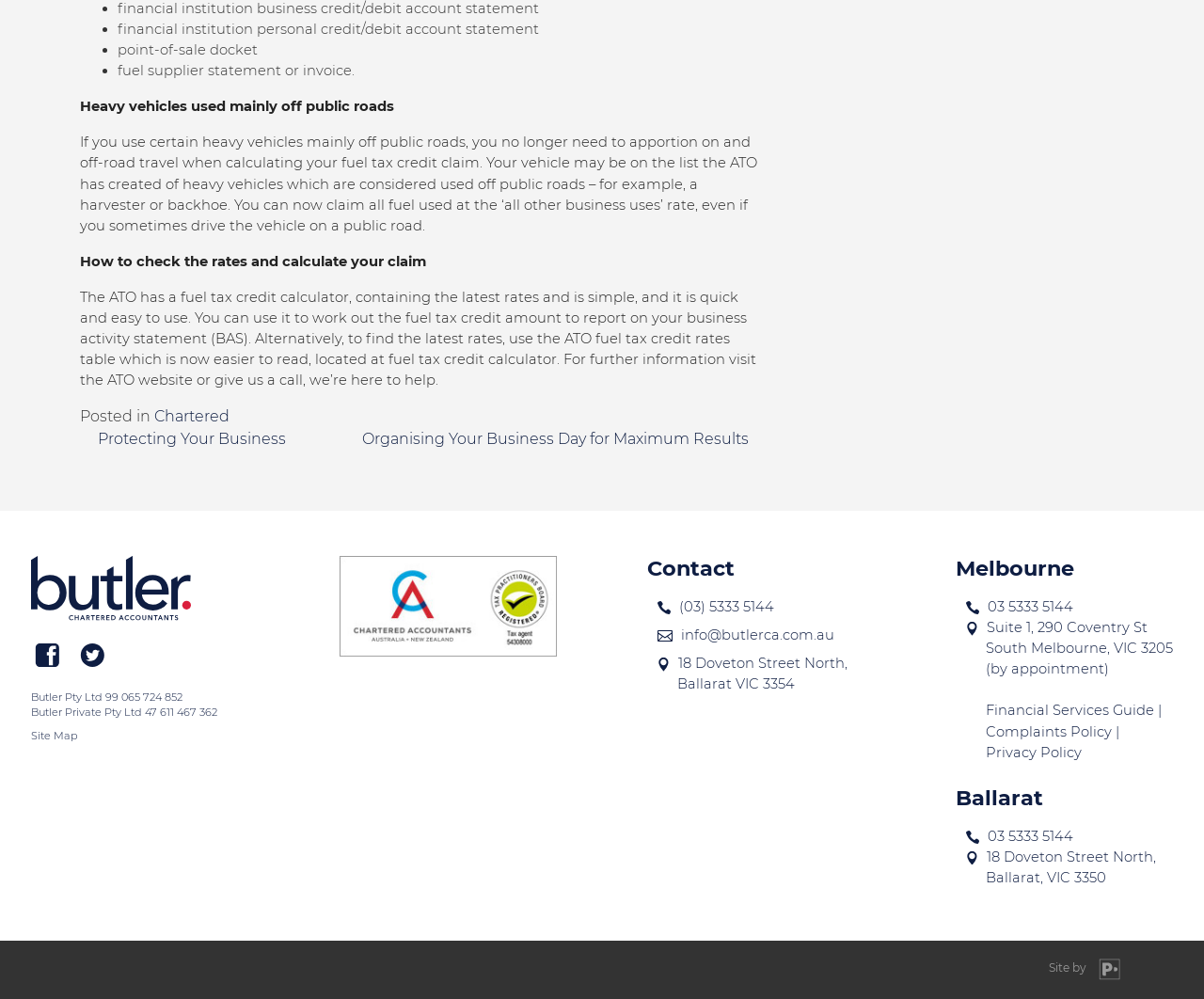Could you indicate the bounding box coordinates of the region to click in order to complete this instruction: "Click on 'Site Map' link".

[0.026, 0.73, 0.065, 0.743]